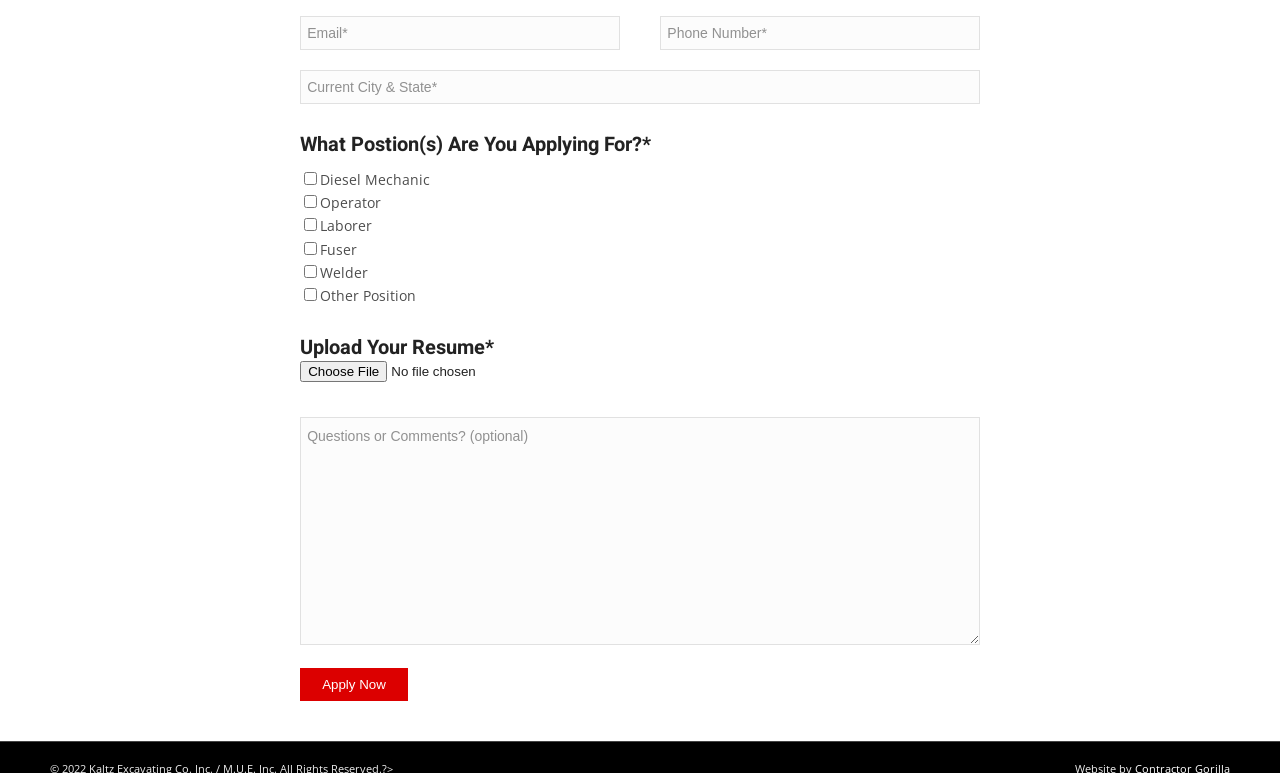Answer the question in a single word or phrase:
What is the purpose of the 'Choose File' button?

Upload resume